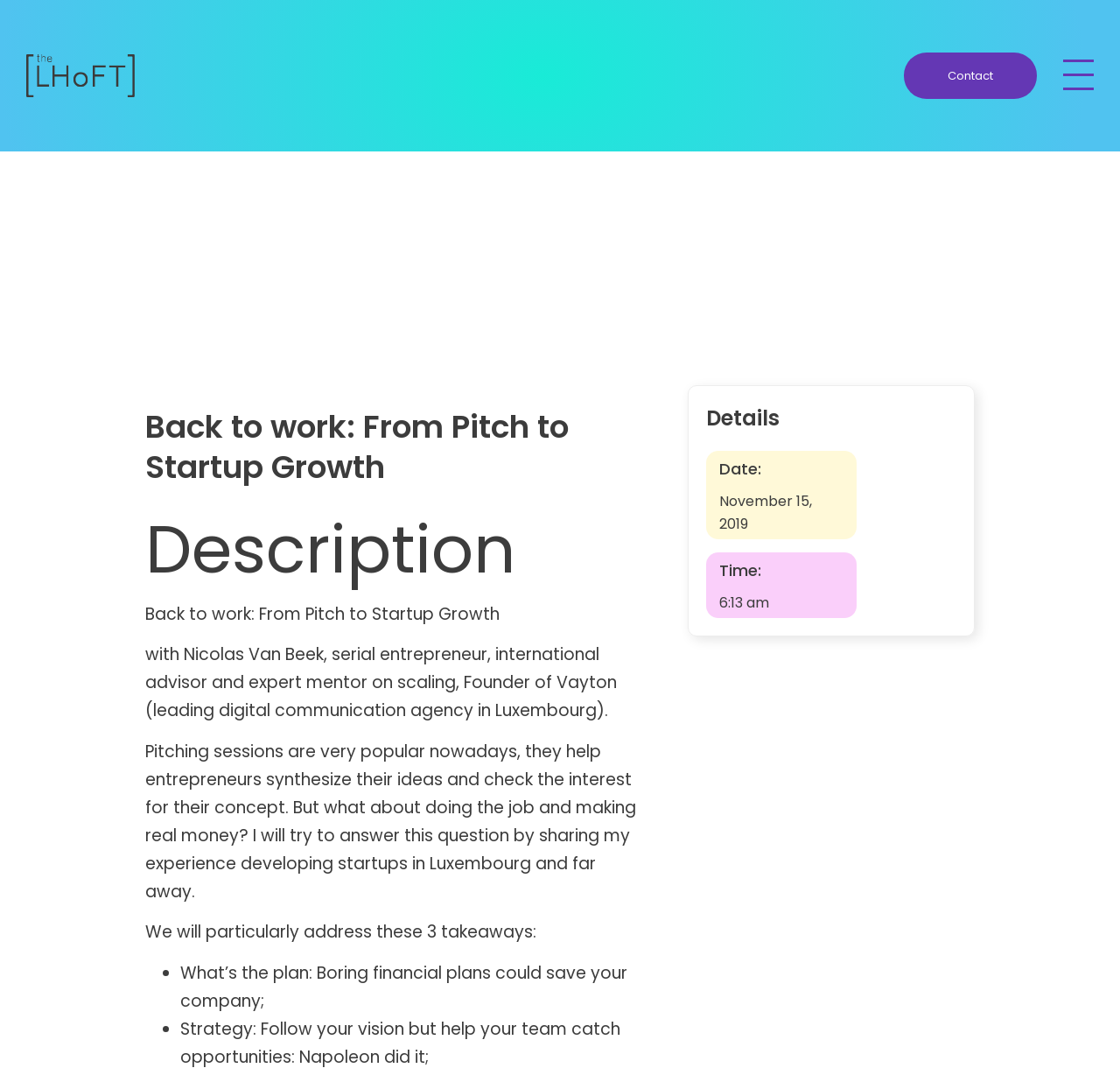Illustrate the webpage with a detailed description.

The webpage appears to be an event page for a talk or workshop titled "Back to work: From Pitch to Startup Growth" with Nicolas Van Beek, a serial entrepreneur and expert mentor. 

At the top left of the page, there is a link, and at the top right, there are two links, "Contact" and another link accompanied by an image. 

Below the top links, there are two headings, "Back to work: From Pitch to Startup Growth" and "Description", which are positioned side by side. 

Under the headings, there is a paragraph of text describing the event, which mentions pitching sessions and developing startups in Luxembourg. 

Following this, there is another paragraph of text that introduces three takeaways from the event, which are listed below in bullet points. The first bullet point is "What’s the plan: Boring financial plans could save your company;". 

On the right side of the page, there is a section titled "Details", which includes two subheadings, "Date:" and "Time:". The date is listed as November 15, 2019, and the time is 6:13 am.